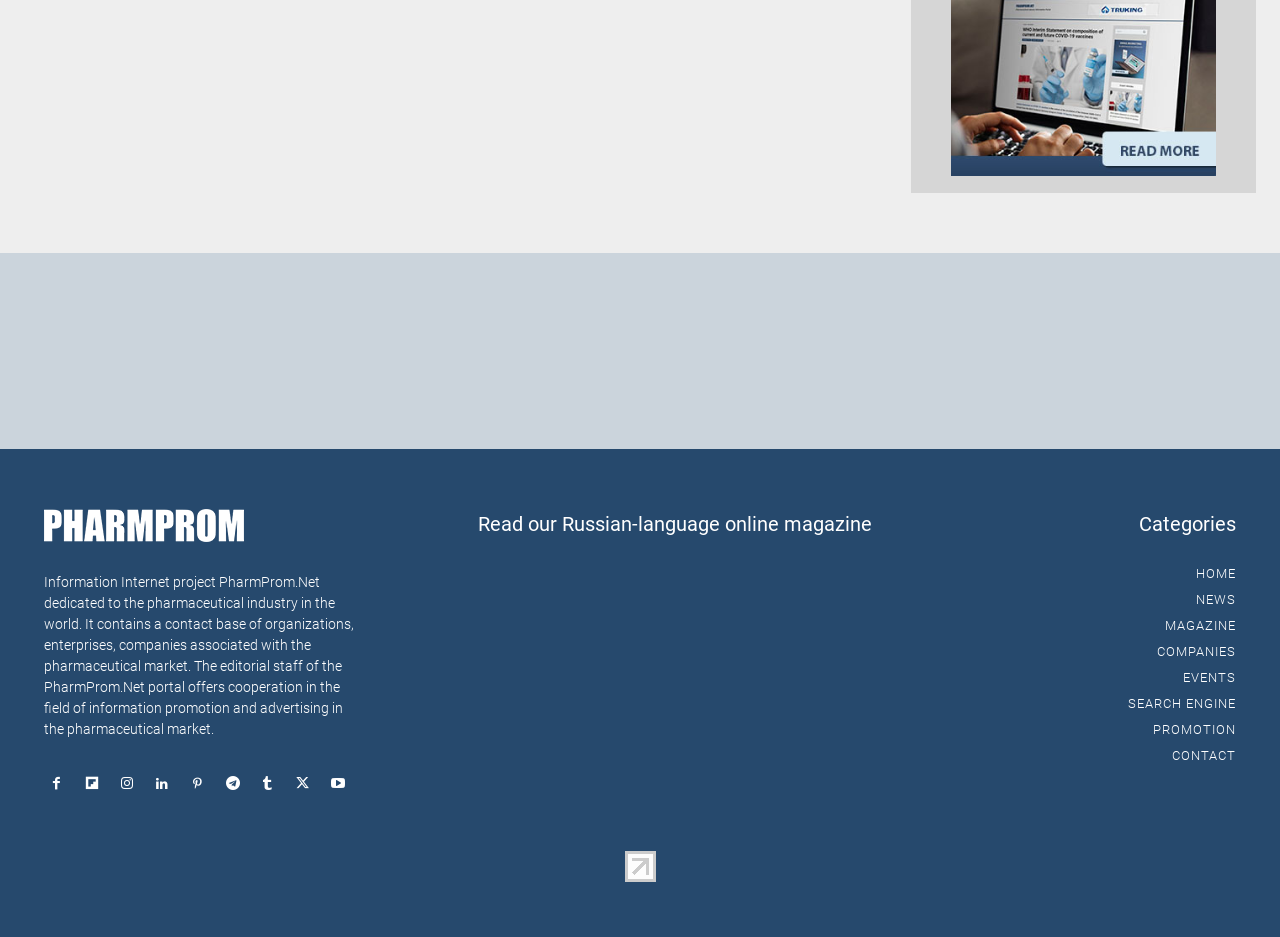Please determine the bounding box coordinates of the area that needs to be clicked to complete this task: 'View the CONTACT page'. The coordinates must be four float numbers between 0 and 1, formatted as [left, top, right, bottom].

[0.761, 0.793, 0.966, 0.821]